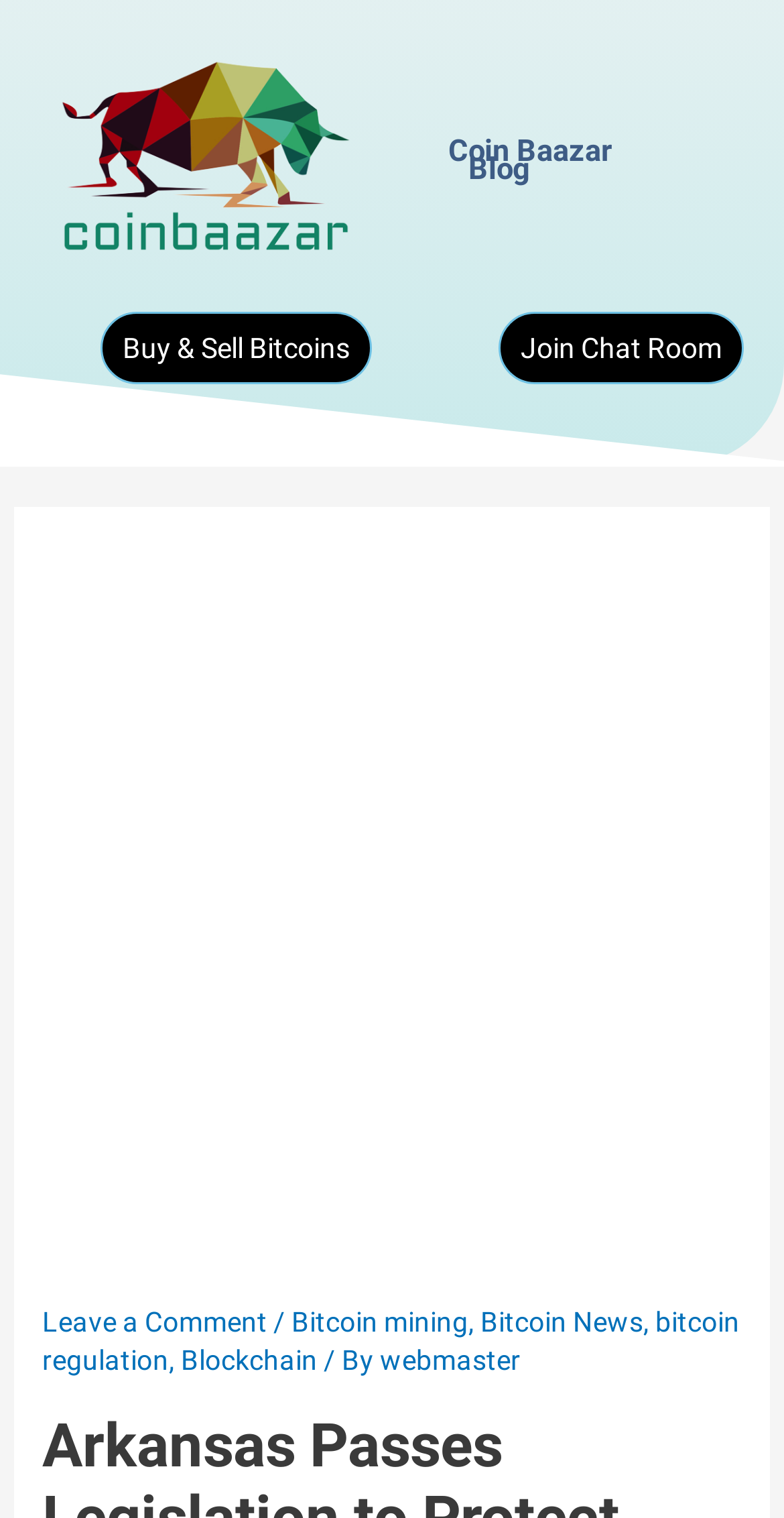Explain the webpage's layout and main content in detail.

The webpage appears to be a news article or blog post about Arkansas passing legislation to protect Bitcoin miners. At the top left of the page, there is a link. To the right of this link, there is a heading that reads "Coin Baazar". Next to this heading, there is a search bar with a searchbox labeled "Search". Below the search bar, there is another heading that reads "Blog".

In the middle of the page, there are two buttons: "Buy & Sell Bitcoins" on the left and "Join Chat Room" on the right. Below these buttons, there is a header section that takes up most of the page. Within this section, there are several links and pieces of text. The links include "Leave a Comment", "Bitcoin mining", "Bitcoin News", "bitcoin regulation", and "Blockchain". The text includes a slash (/) and a phrase "/ By". The links and text are arranged horizontally, with the links "Leave a Comment" and "bitcoin regulation" on the left, and the links "Blockchain" and "webmaster" on the right.

Overall, the webpage appears to be a news article or blog post about Bitcoin-related news, with a focus on Arkansas legislation and links to related topics.